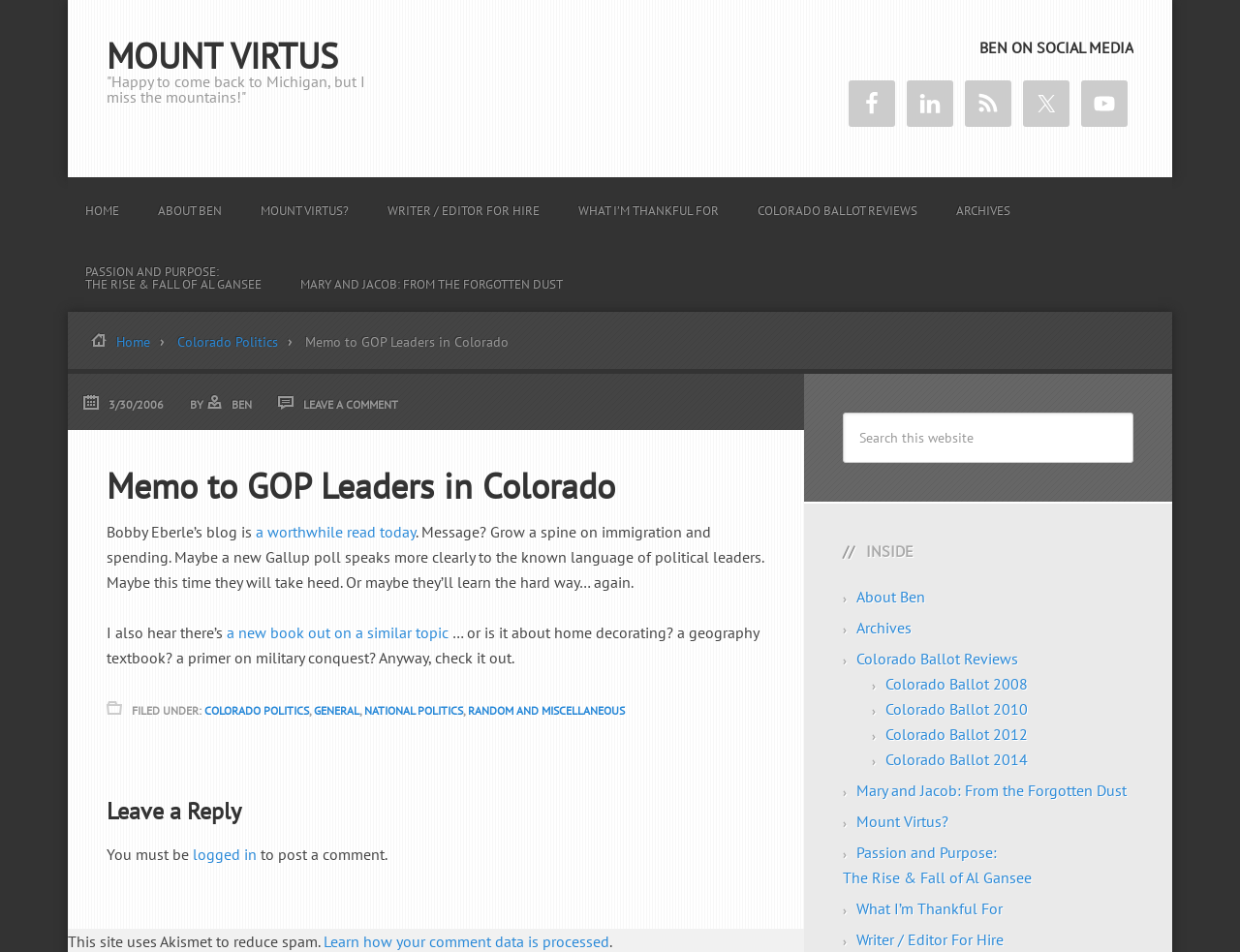Calculate the bounding box coordinates for the UI element based on the following description: "LinkedIn". Ensure the coordinates are four float numbers between 0 and 1, i.e., [left, top, right, bottom].

[0.731, 0.085, 0.769, 0.133]